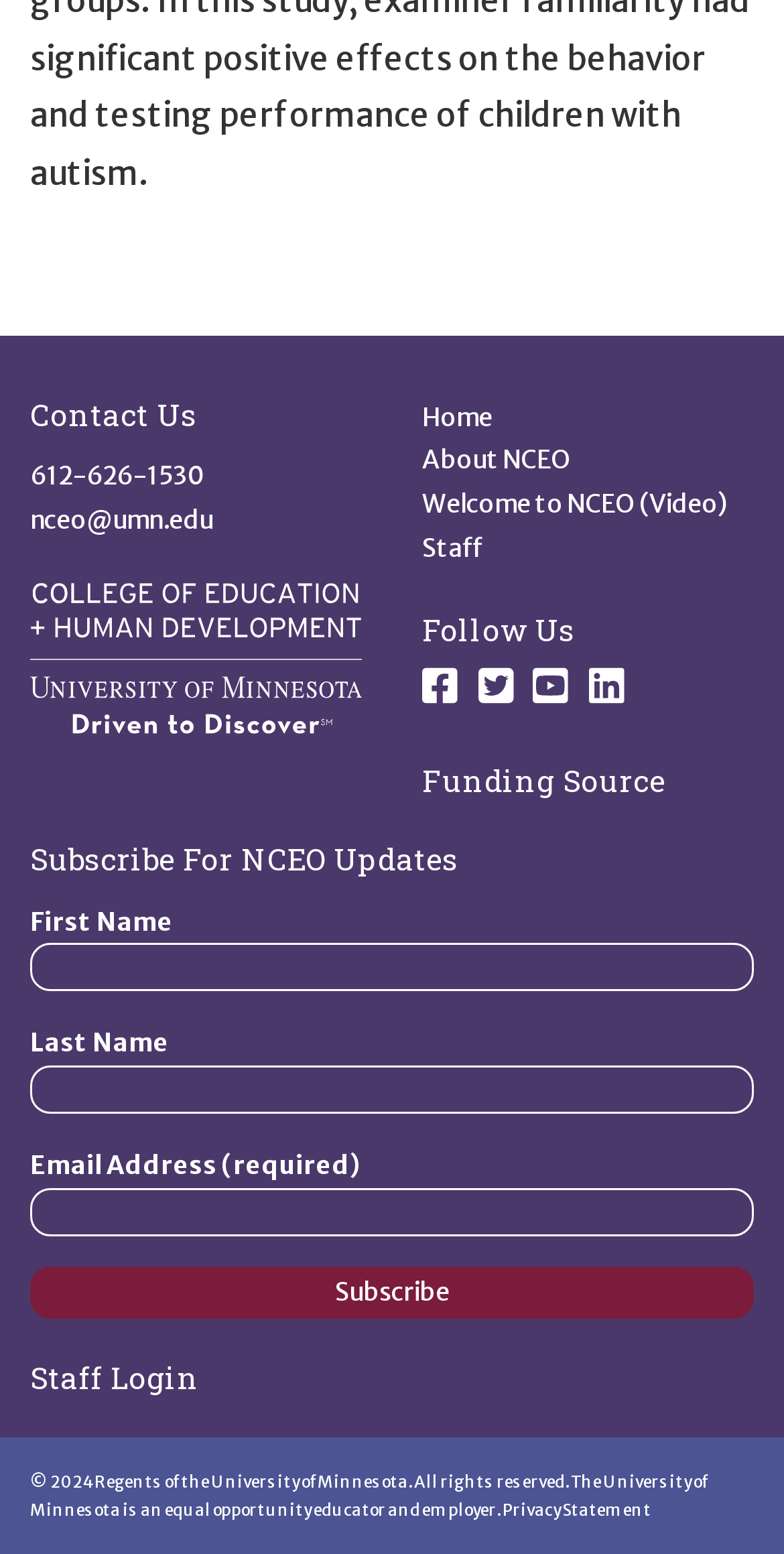Please specify the bounding box coordinates of the area that should be clicked to accomplish the following instruction: "Call the contact number". The coordinates should consist of four float numbers between 0 and 1, i.e., [left, top, right, bottom].

[0.038, 0.296, 0.259, 0.316]